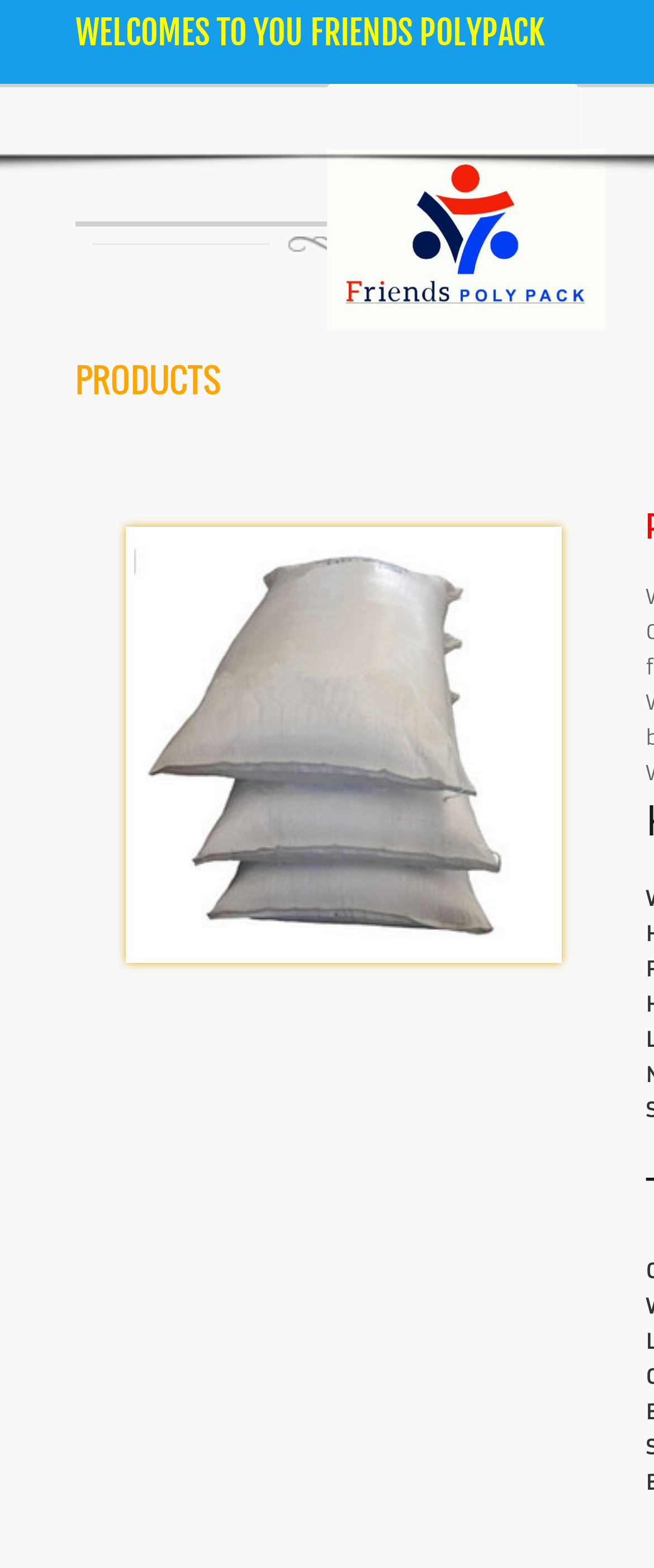Elaborate on the different components and information displayed on the webpage.

The webpage welcomes users to Friends Polypack. At the top, there is a title "WELCOMES TO YOU FRIENDS POLYPACK" taking up most of the width. Below it, on the right side, is a phone number "+91 96870 15959". Next to the title, on the right, is an image of "Friends Polypack" logo, which is relatively large. 

Below these elements, there is a heading "PRODUCTS" that spans most of the width. Under the "PRODUCTS" heading, there is a table with one row and one column. The table cell contains the text "PP WOVEN FERTILIZER BAGS", which is likely a product category or description.